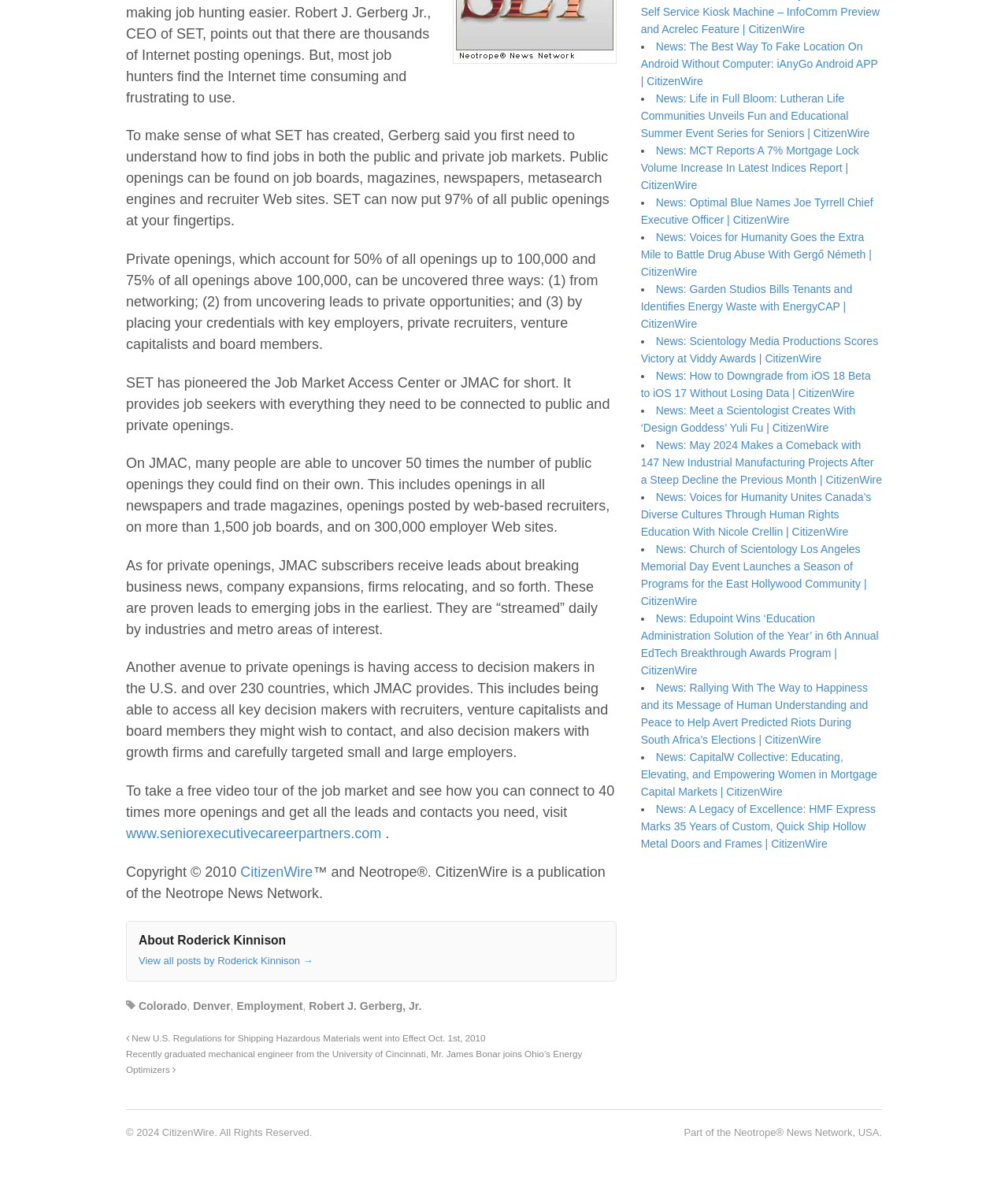Given the following UI element description: "Employment", find the bounding box coordinates in the webpage screenshot.

[0.235, 0.844, 0.3, 0.855]